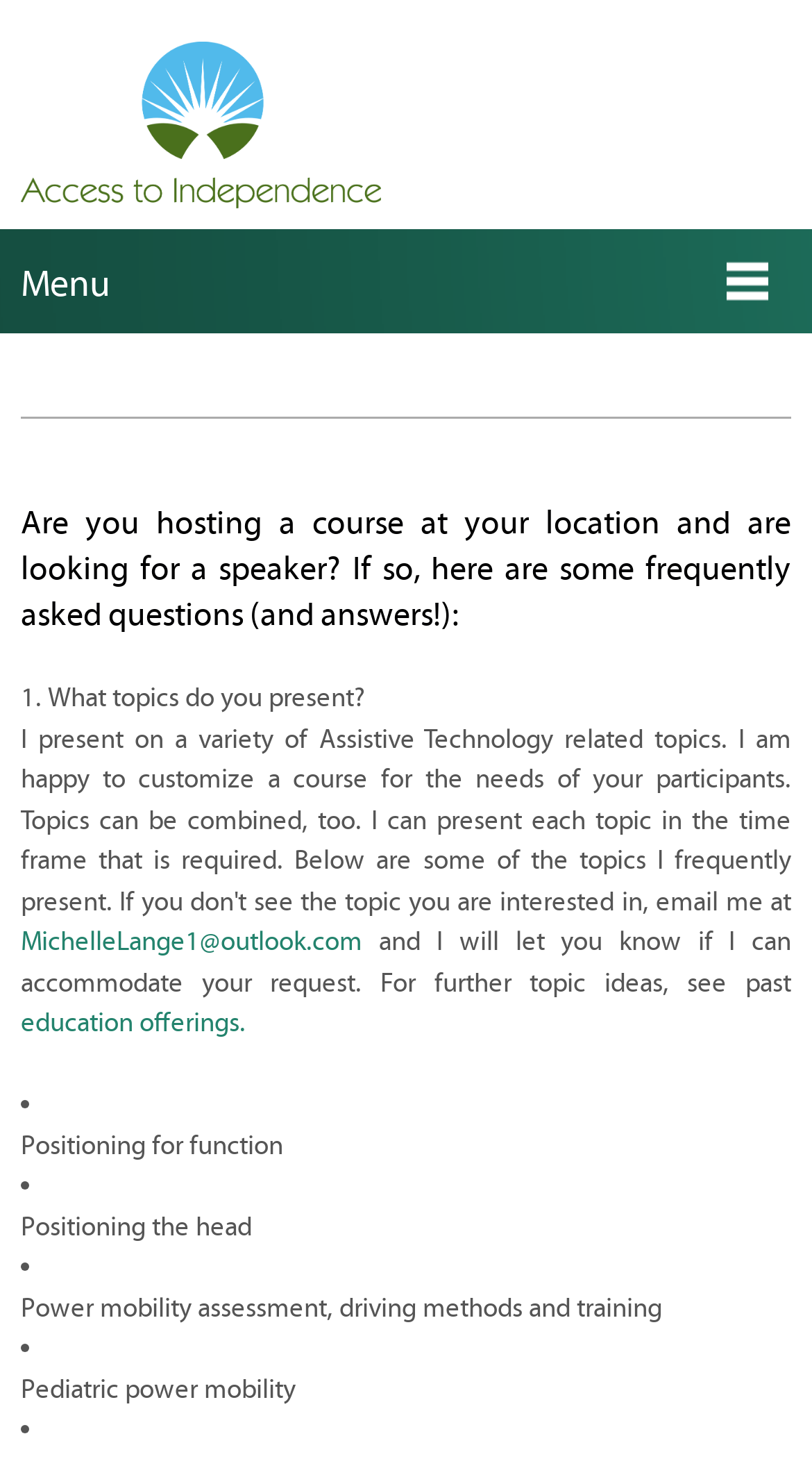Offer a meticulous caption that includes all visible features of the webpage.

The webpage is about Assistive Technology Solutions for People with Disabilities, specifically focusing on hosting a course at a location and finding a speaker. At the top of the page, there is a menu section with a link to "Access to Independence" accompanied by an image. Below the menu, there is a heading that asks if the user is hosting a course and looking for a speaker, followed by some frequently asked questions and answers.

The first question is "What topics do you present?" and it is answered with a list of topics, including positioning for function, positioning the head, power mobility assessment, driving methods and training, and pediatric power mobility. Each topic is marked with a bullet point. The answer also provides an email address to contact for further topic ideas and a link to past education offerings.

The overall structure of the page is organized, with clear headings and concise text. The menu section is at the top, followed by the main content, which is divided into sections with clear headings and bullet points.